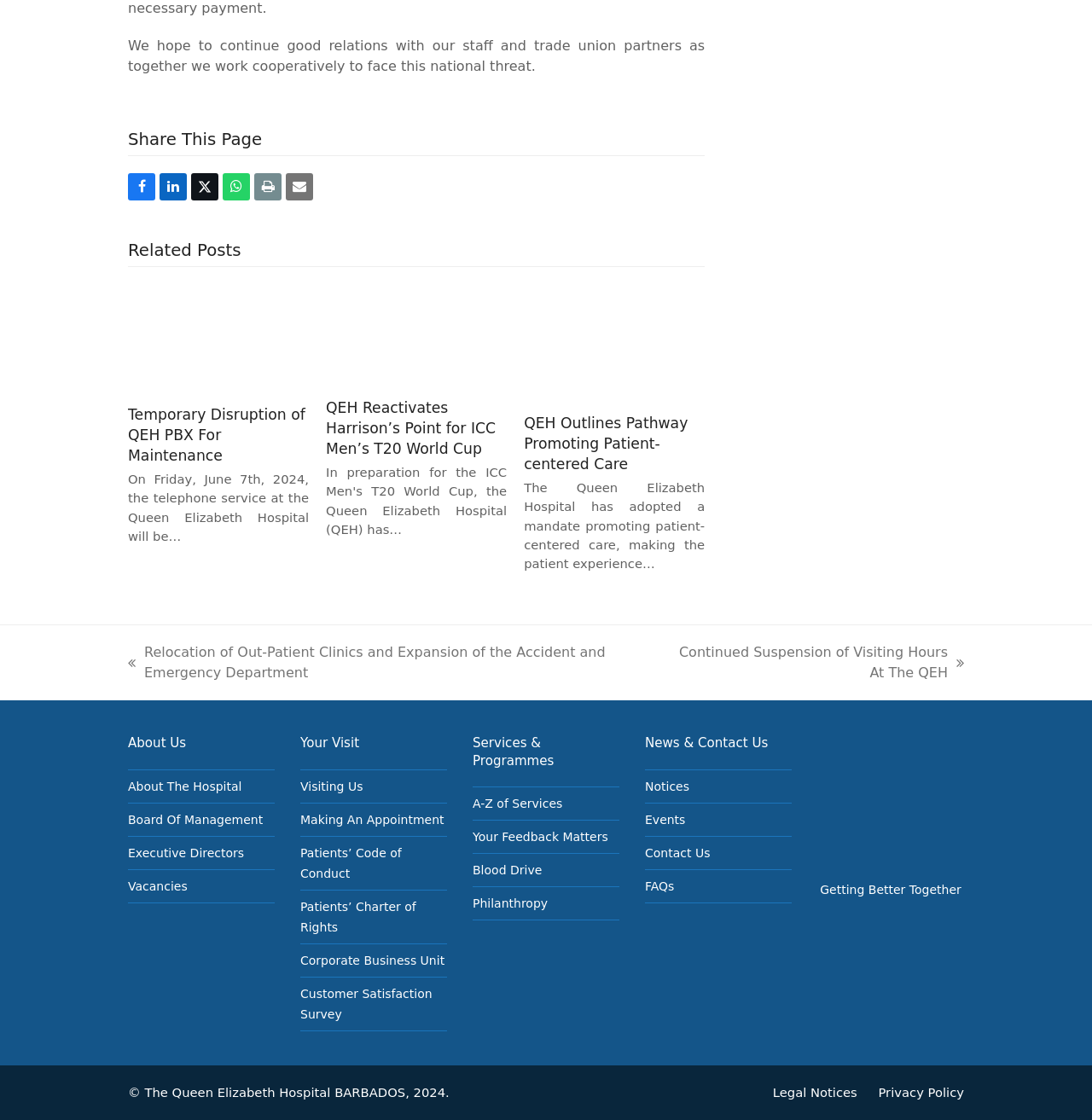Locate the UI element described as follows: "About The Hospital". Return the bounding box coordinates as four float numbers between 0 and 1 in the order [left, top, right, bottom].

[0.117, 0.696, 0.221, 0.708]